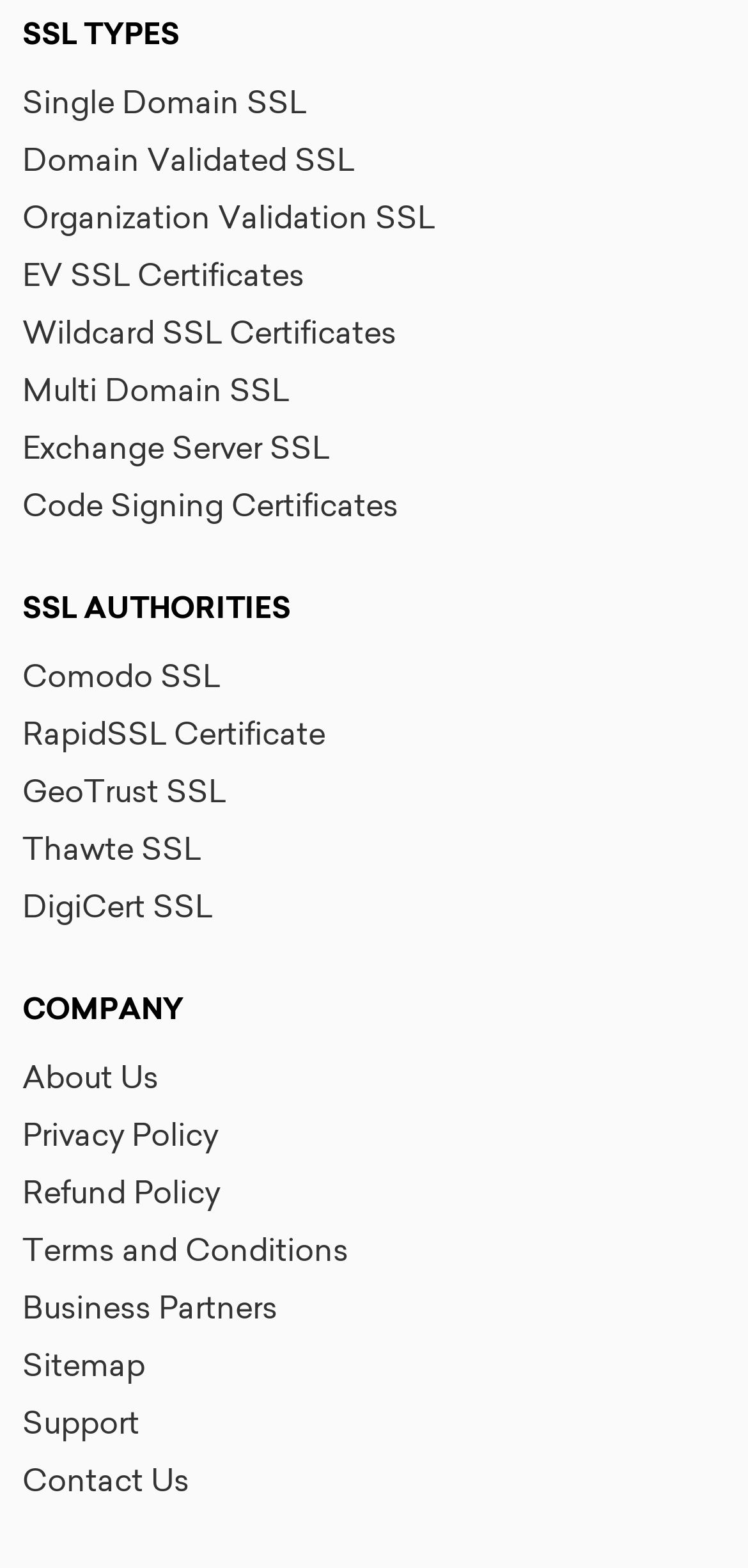Locate the bounding box coordinates of the area to click to fulfill this instruction: "View Single Domain SSL options". The bounding box should be presented as four float numbers between 0 and 1, in the order [left, top, right, bottom].

[0.03, 0.053, 0.409, 0.078]